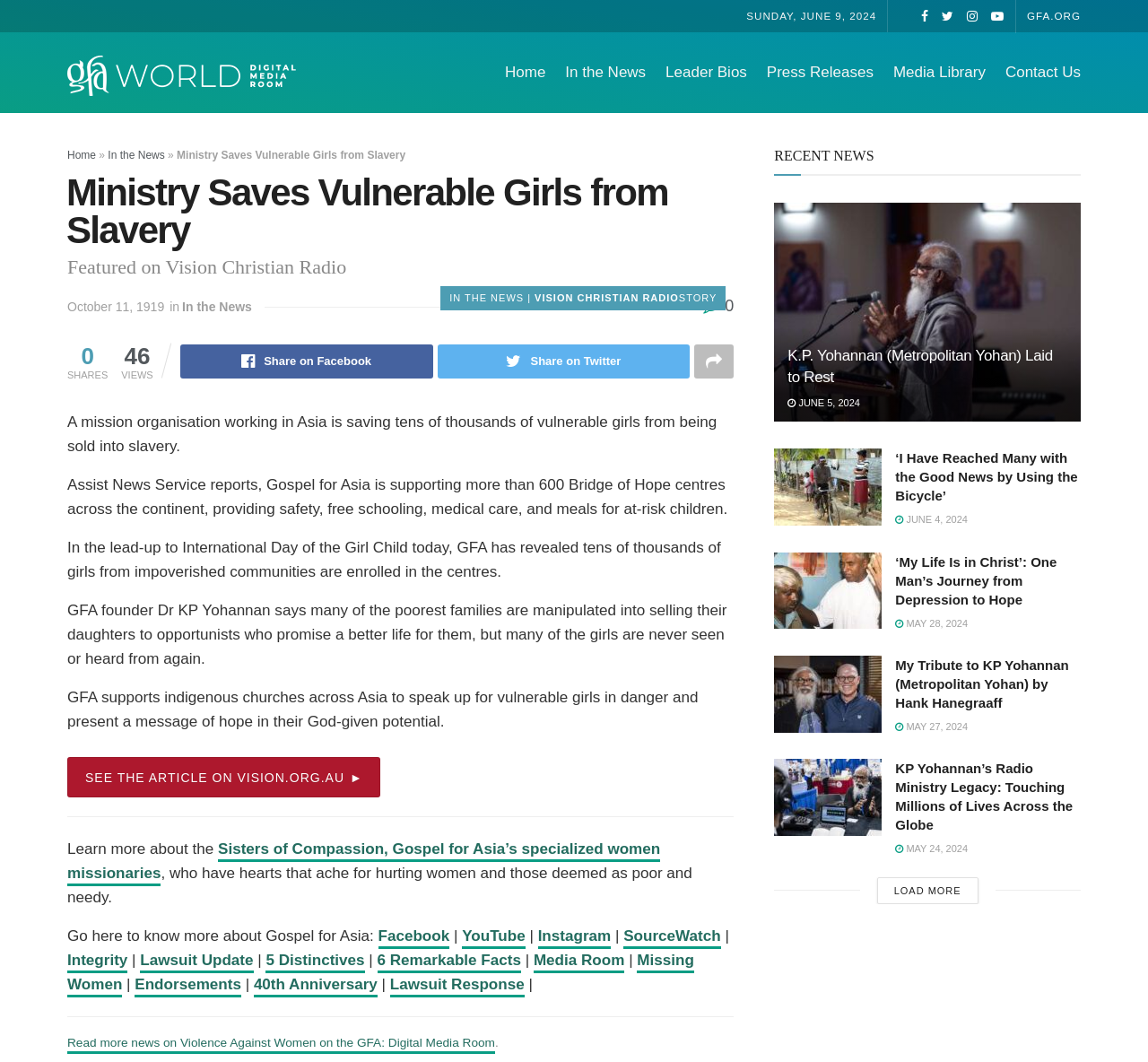Using the webpage screenshot, locate the HTML element that fits the following description and provide its bounding box: "SEE THE ARTICLE ON VISION.ORG.AU".

[0.059, 0.713, 0.331, 0.751]